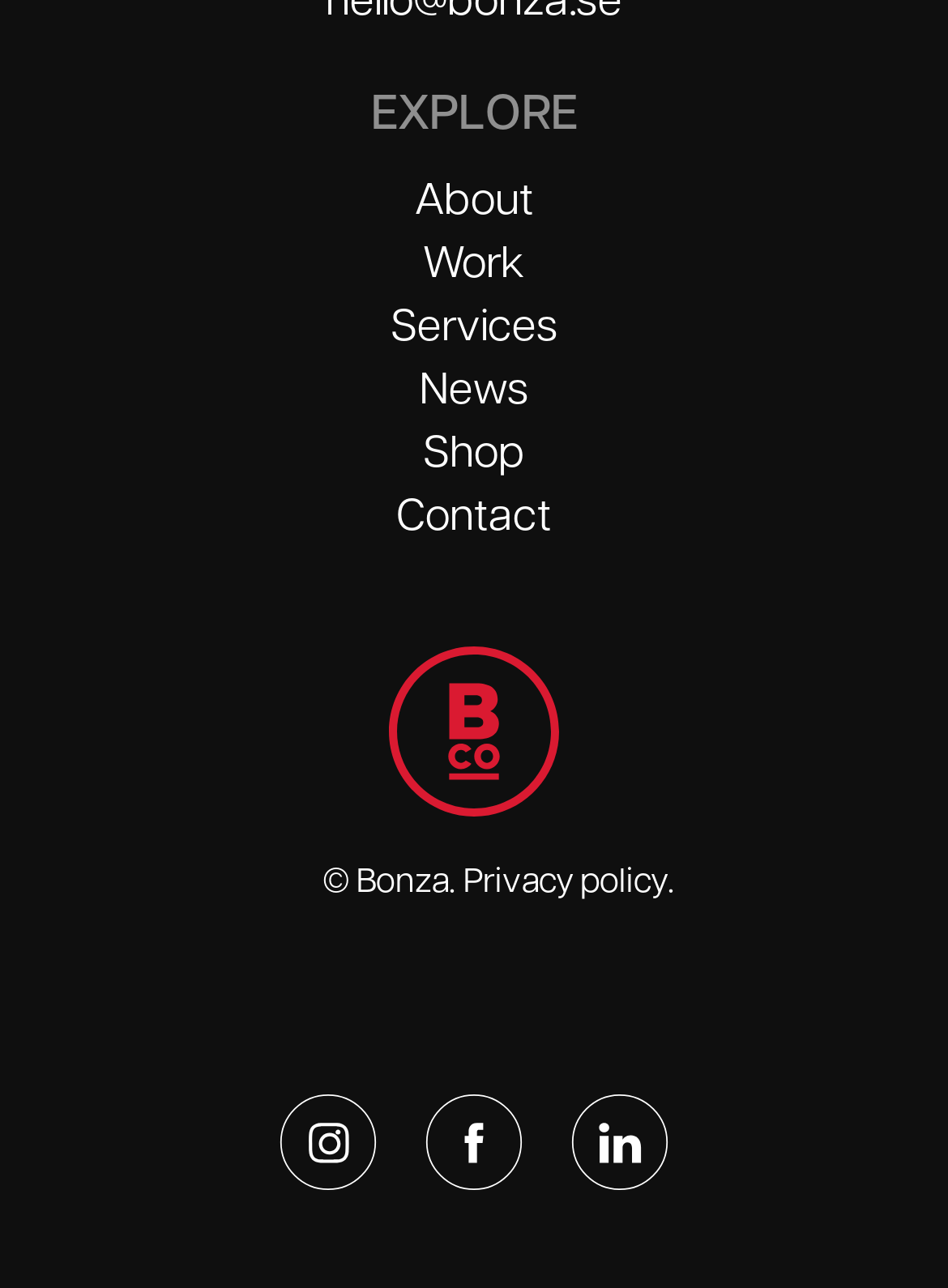Determine the bounding box coordinates for the area that needs to be clicked to fulfill this task: "Open Instagram". The coordinates must be given as four float numbers between 0 and 1, i.e., [left, top, right, bottom].

[0.295, 0.849, 0.397, 0.925]